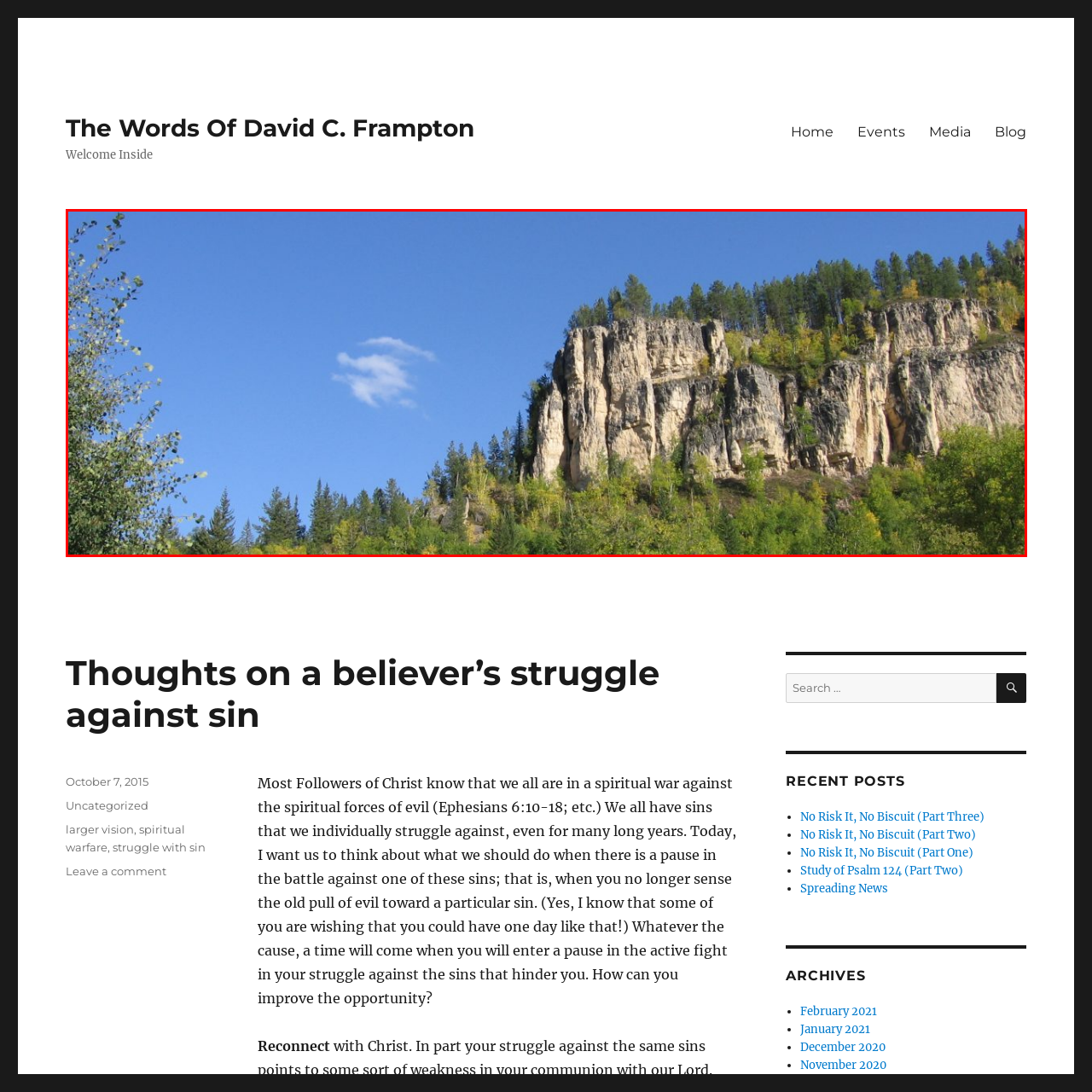Please provide a comprehensive caption for the image highlighted in the red box.

The image showcases a stunning natural landscape characterized by towering rock cliffs that rise majestically against a bright blue sky. The cliffs, adorned with patches of green foliage, exhibit a rugged texture highlighted by sunlight. In the foreground, lush vegetation adds a vibrant green hue, contrasting beautifully with the golden tones of trees beginning to change color, suggesting the transition of seasons. A solitary white cloud floats gently above, enhancing the serene atmosphere of this picturesque setting. This scene epitomizes the beauty of nature and evokes a sense of tranquility and reflection.